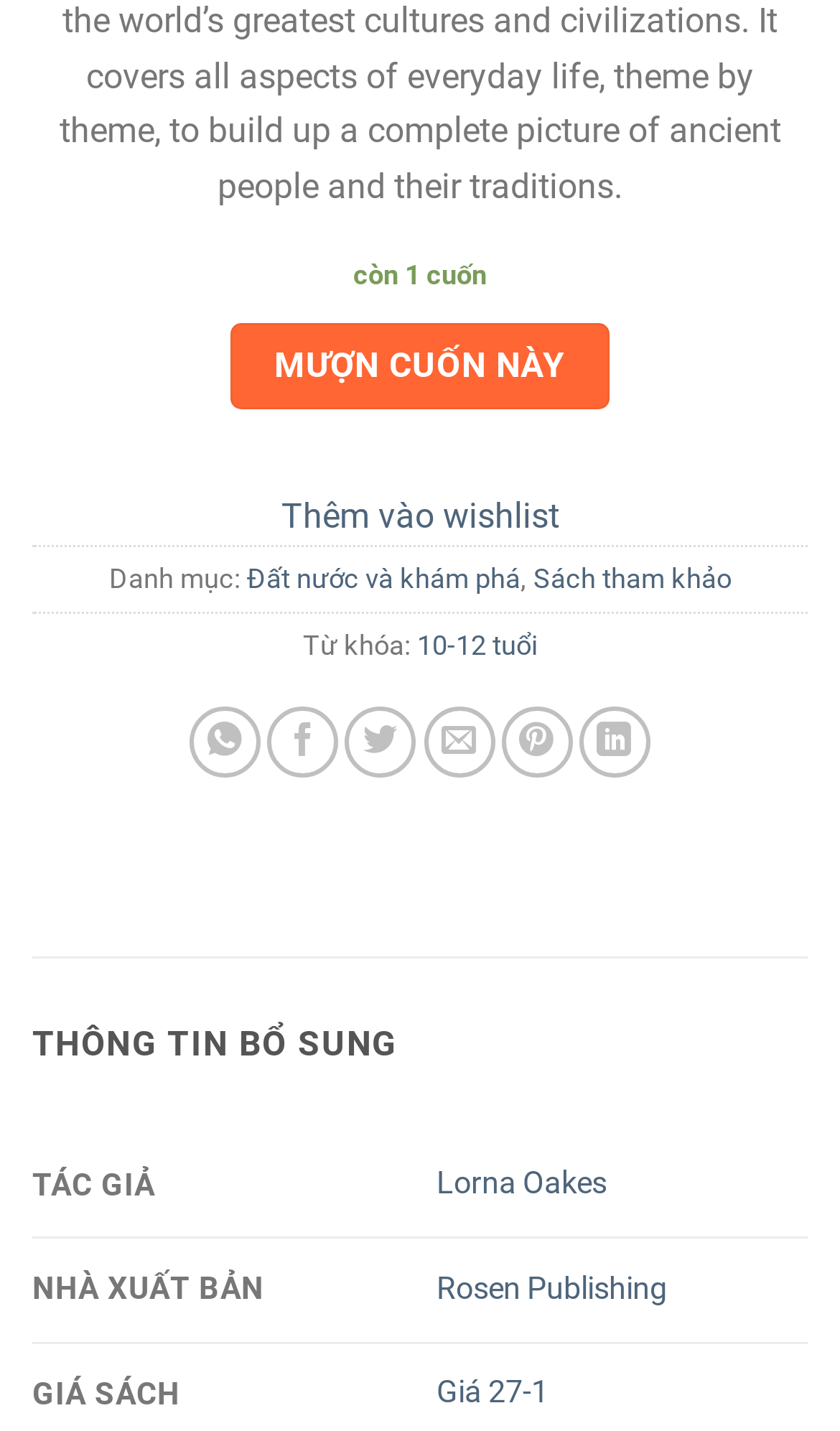Give a succinct answer to this question in a single word or phrase: 
Who is the author of this book?

Lorna Oakes